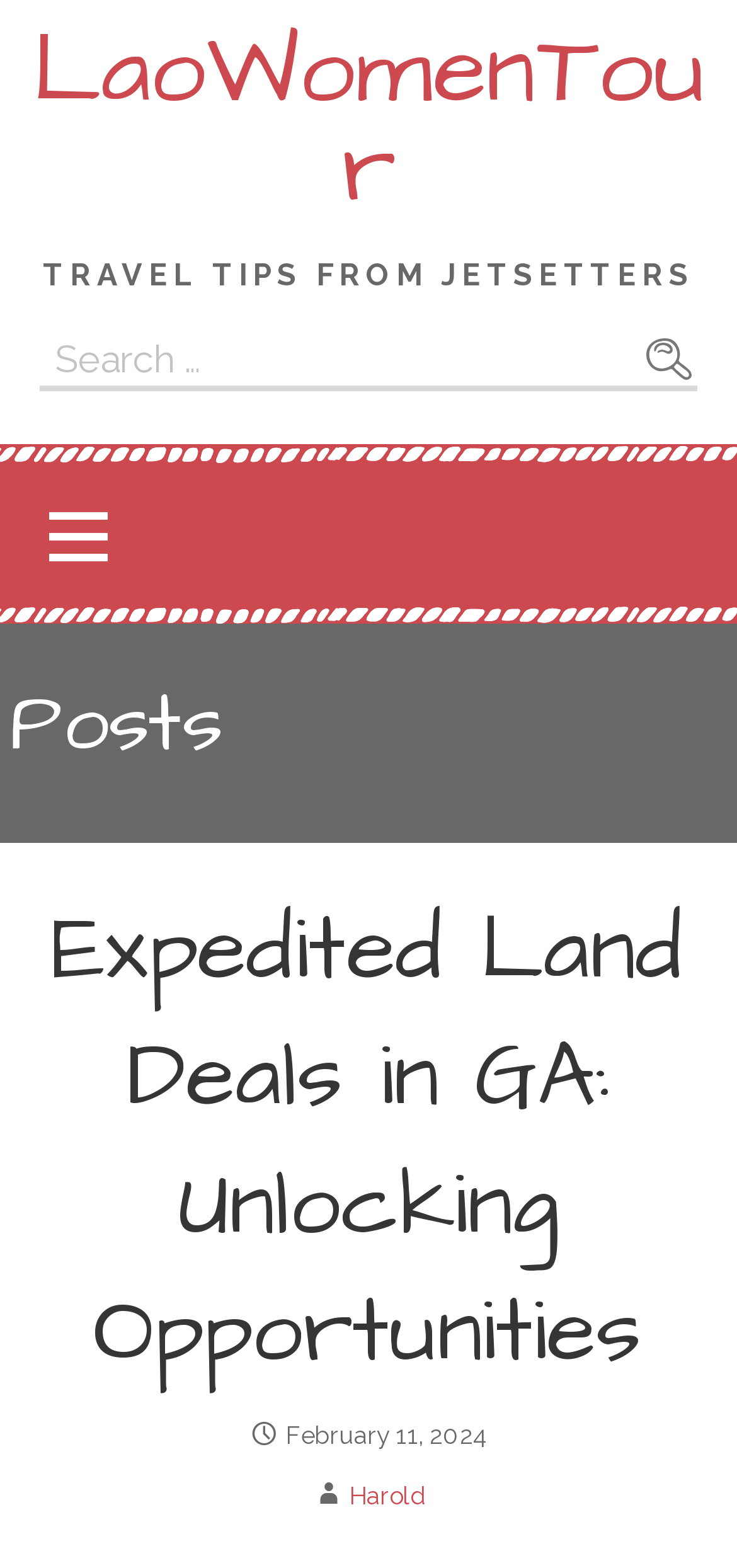Who is the author of the latest article?
Provide an in-depth and detailed explanation in response to the question.

I found the author of the latest article by looking at the link 'Harold' which is located at the bottom of the latest post. This link is likely to be the author's name, as it is placed in a position where author names are typically found.